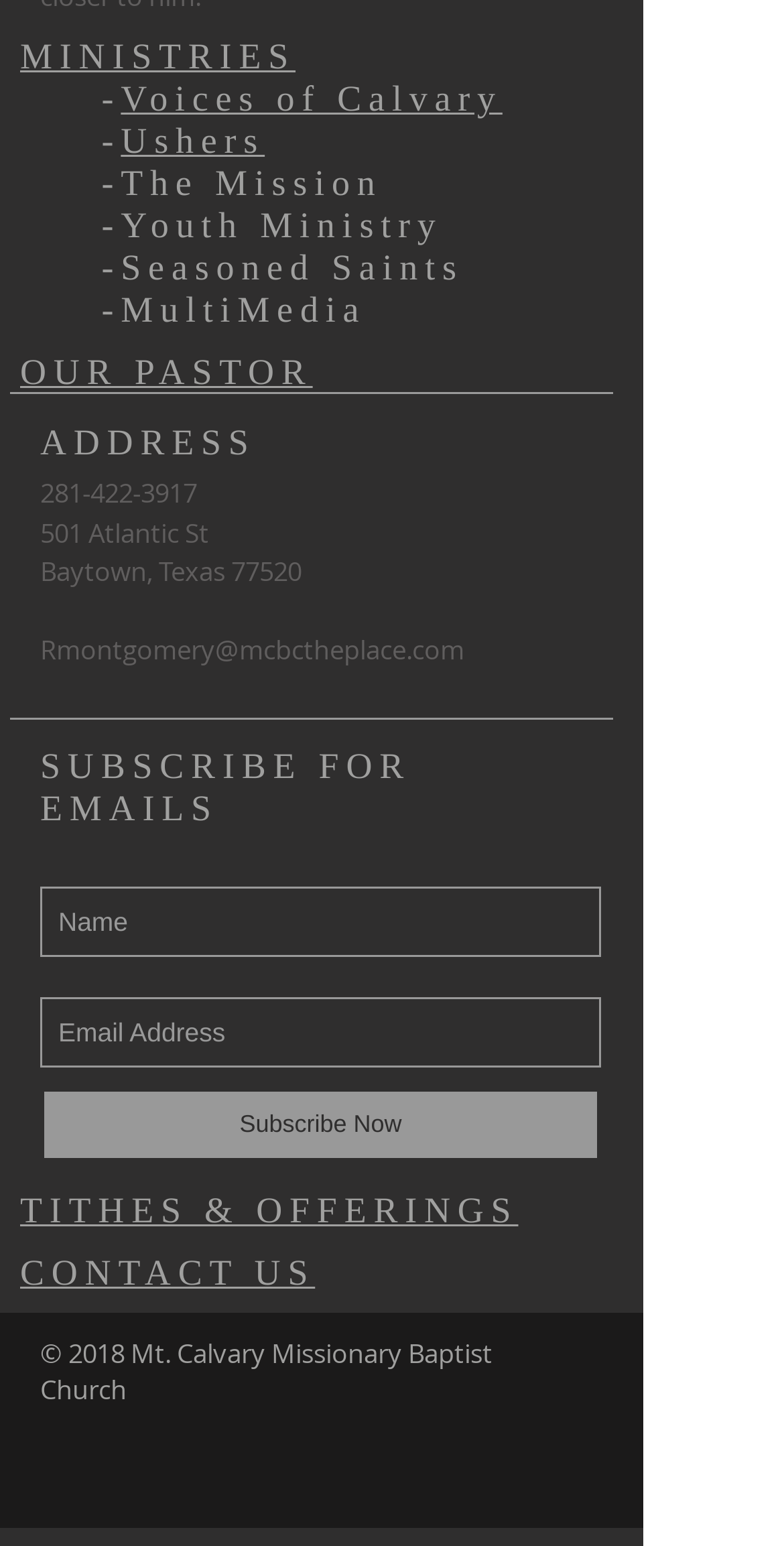Answer the question with a single word or phrase: 
What is the church's address?

501 Atlantic St, Baytown, Texas 77520